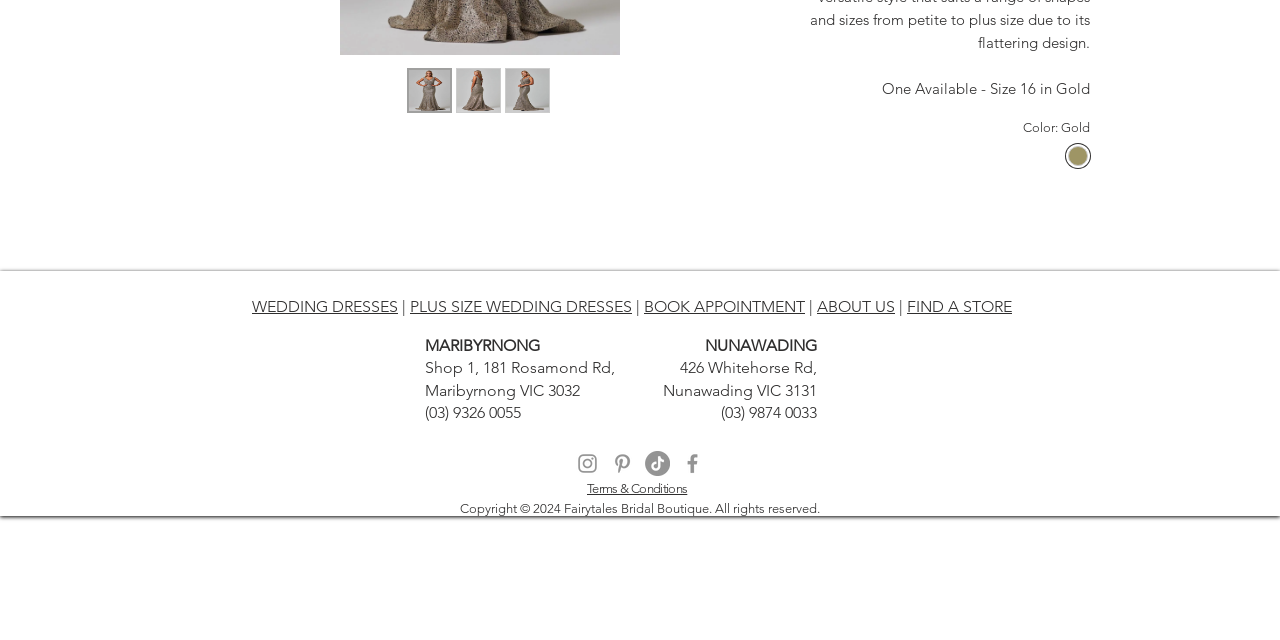Find the bounding box coordinates of the UI element according to this description: "FIND A STORE".

[0.709, 0.464, 0.791, 0.494]